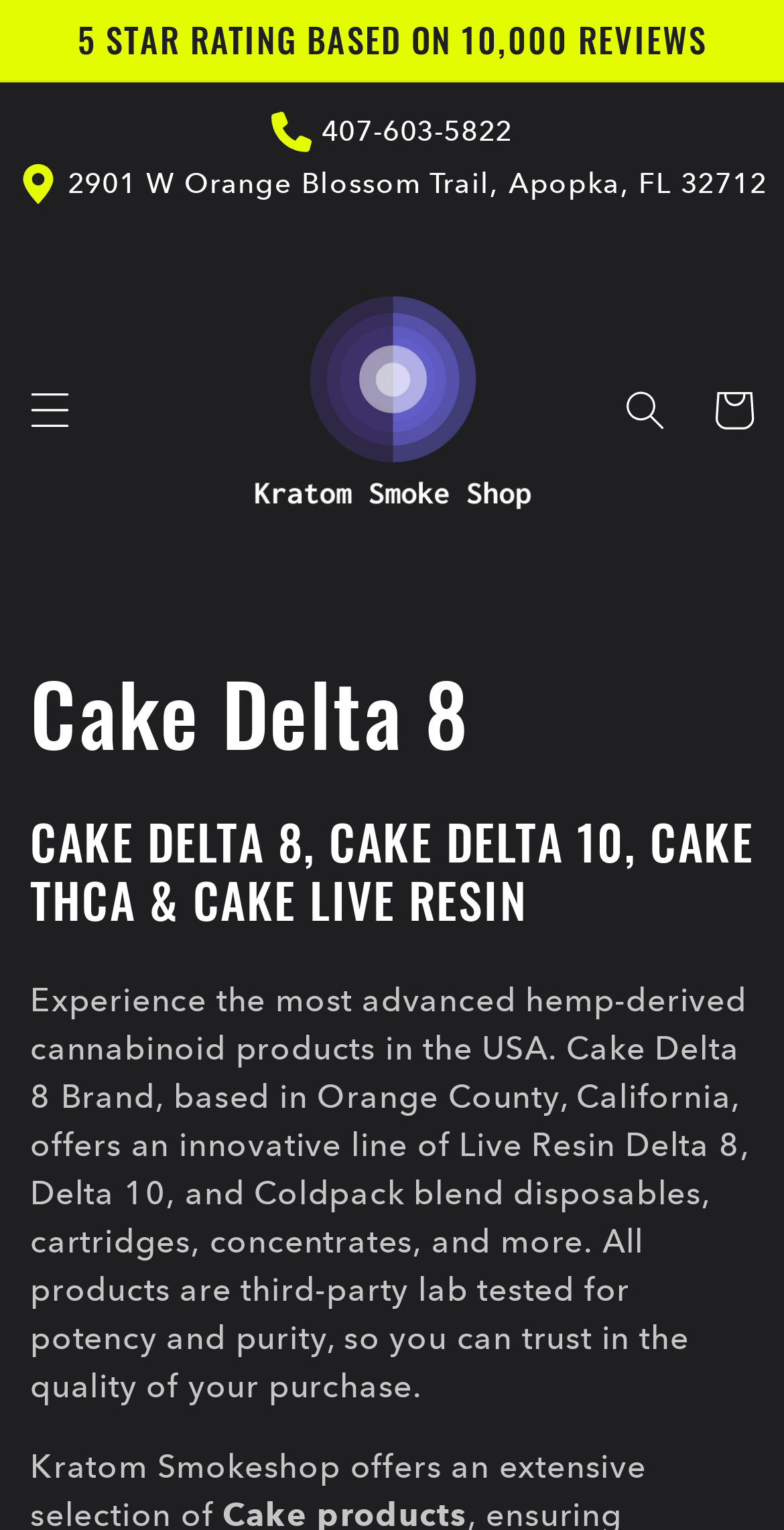Give a short answer to this question using one word or a phrase:
What is the brand name?

Cake Delta 8 Brand